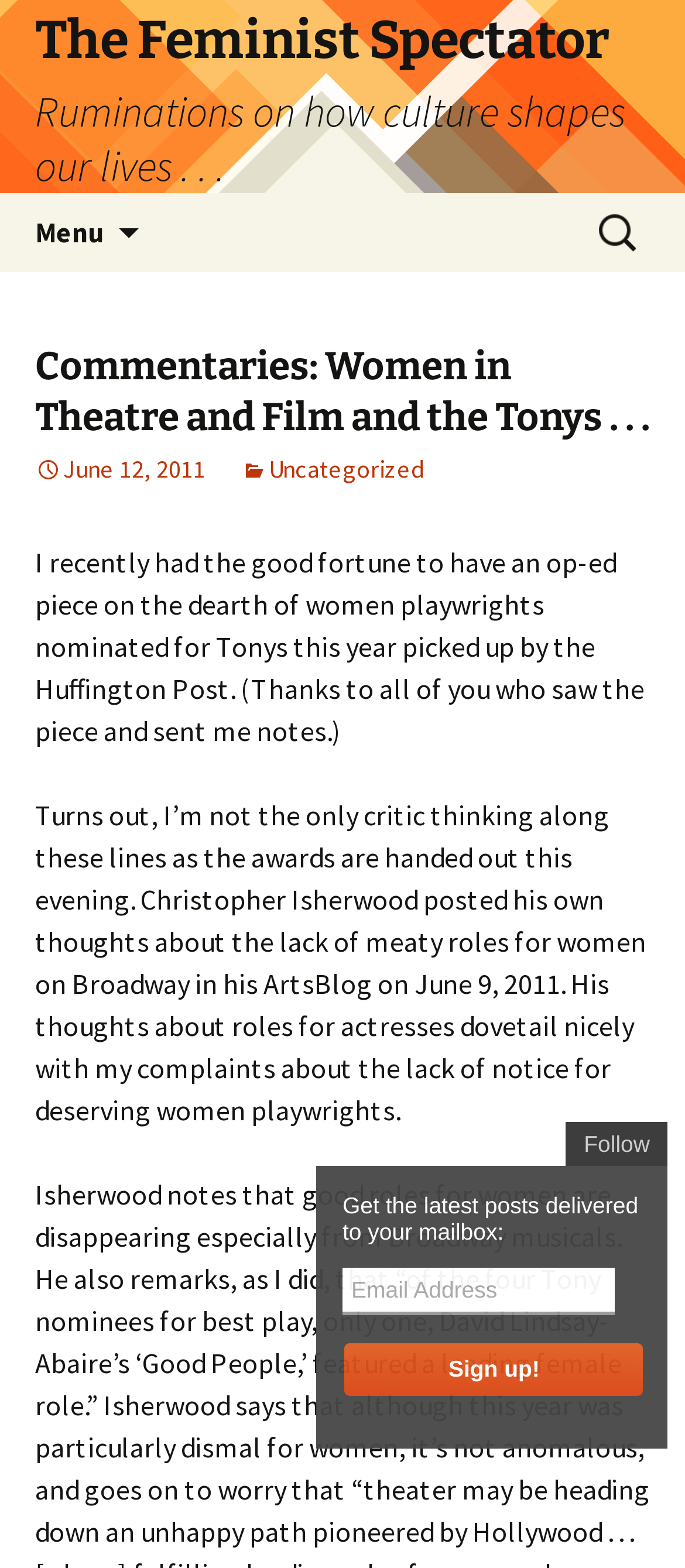Find the bounding box coordinates for the area that should be clicked to accomplish the instruction: "Enter email address".

[0.5, 0.809, 0.897, 0.839]